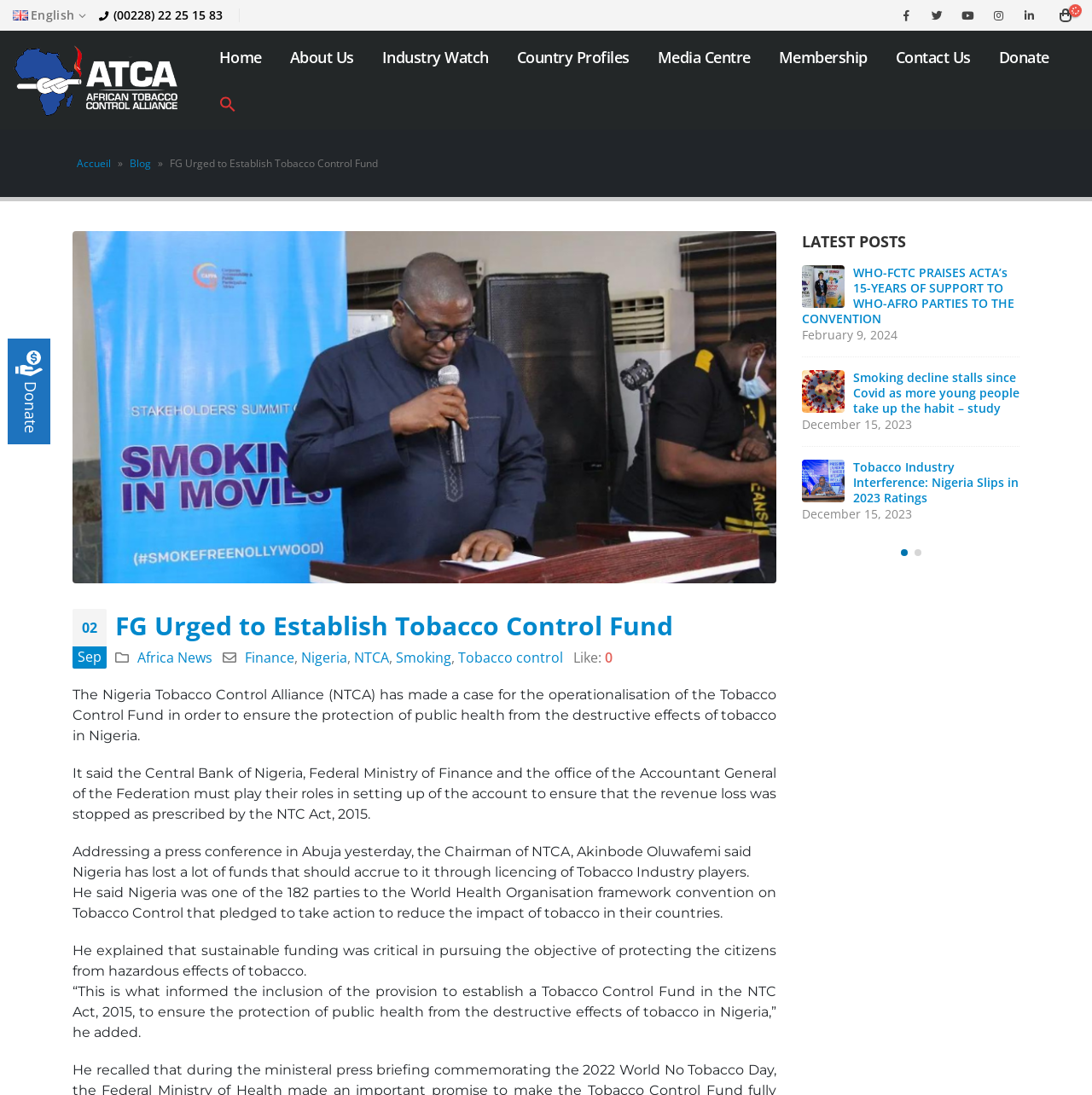Determine the bounding box coordinates for the area that needs to be clicked to fulfill this task: "search using the search icon". The coordinates must be given as four float numbers between 0 and 1, i.e., [left, top, right, bottom].

[0.188, 0.073, 0.229, 0.114]